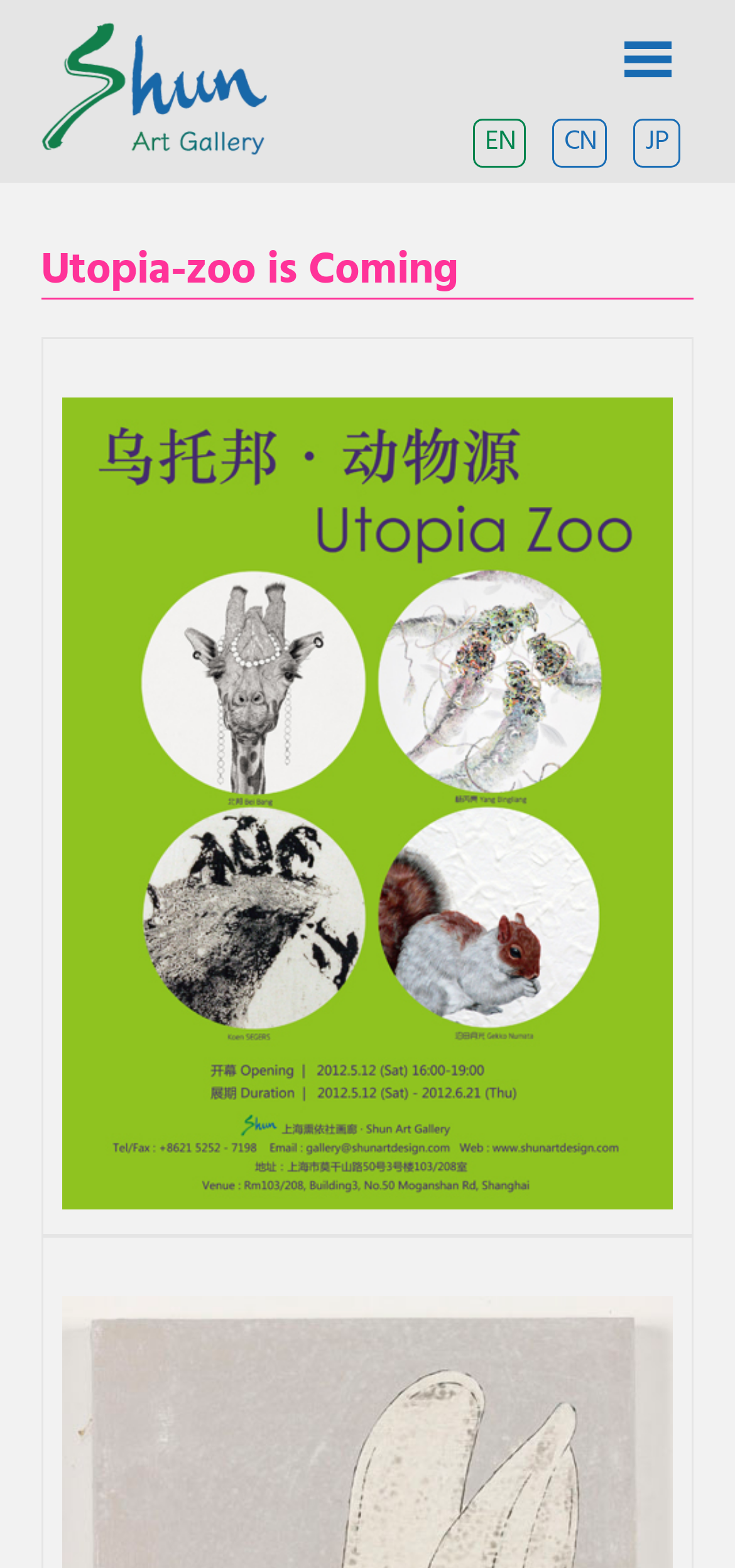Respond to the question below with a single word or phrase:
How many languages can the webpage be switched to?

3